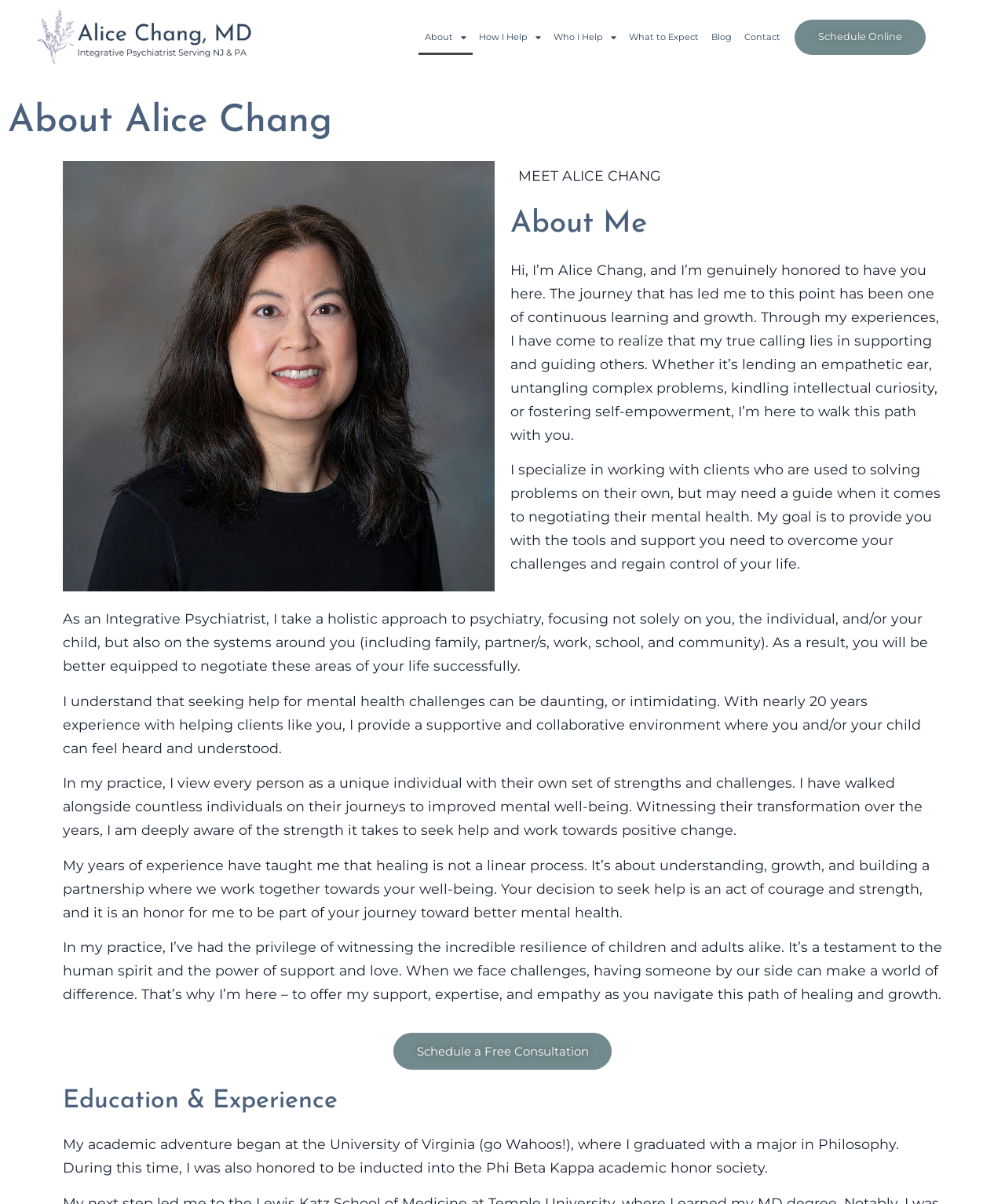Locate the bounding box coordinates of the element to click to perform the following action: 'Click on the 'About' dropdown menu'. The coordinates should be given as four float values between 0 and 1, in the form of [left, top, right, bottom].

[0.417, 0.016, 0.471, 0.046]